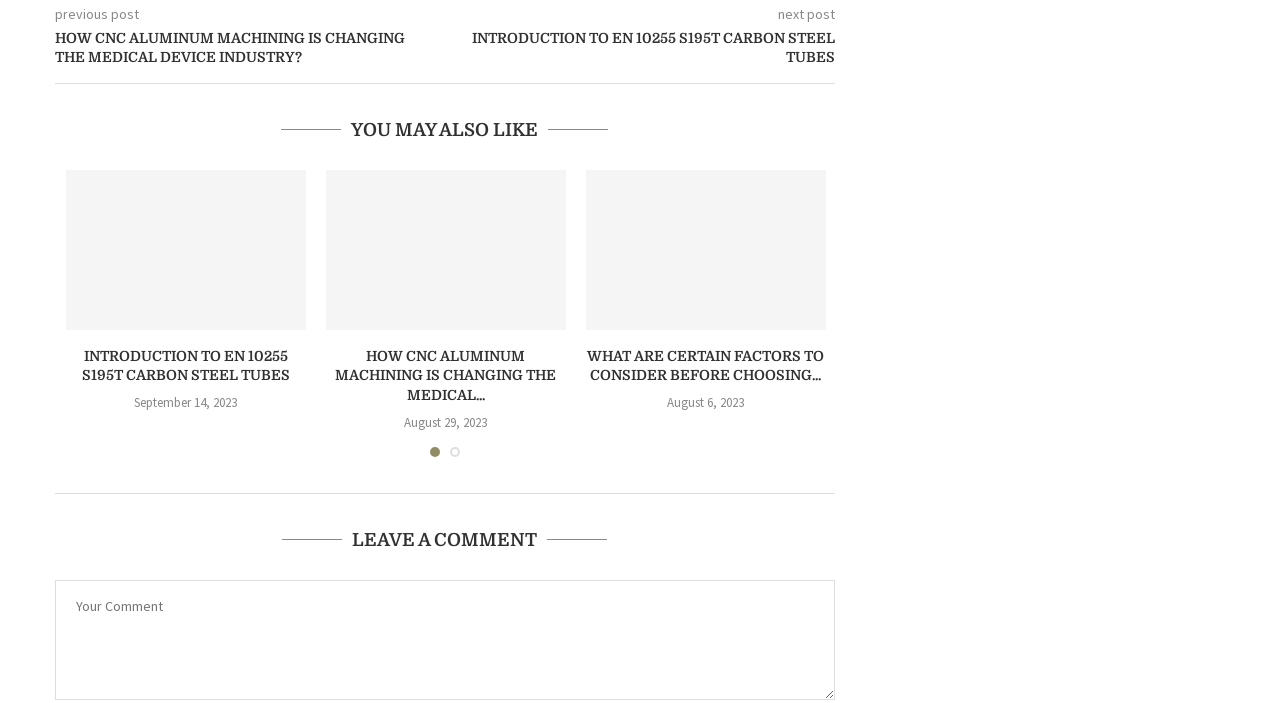Identify the bounding box coordinates of the region I need to click to complete this instruction: "Switch to 'ESPAÑOL'".

None